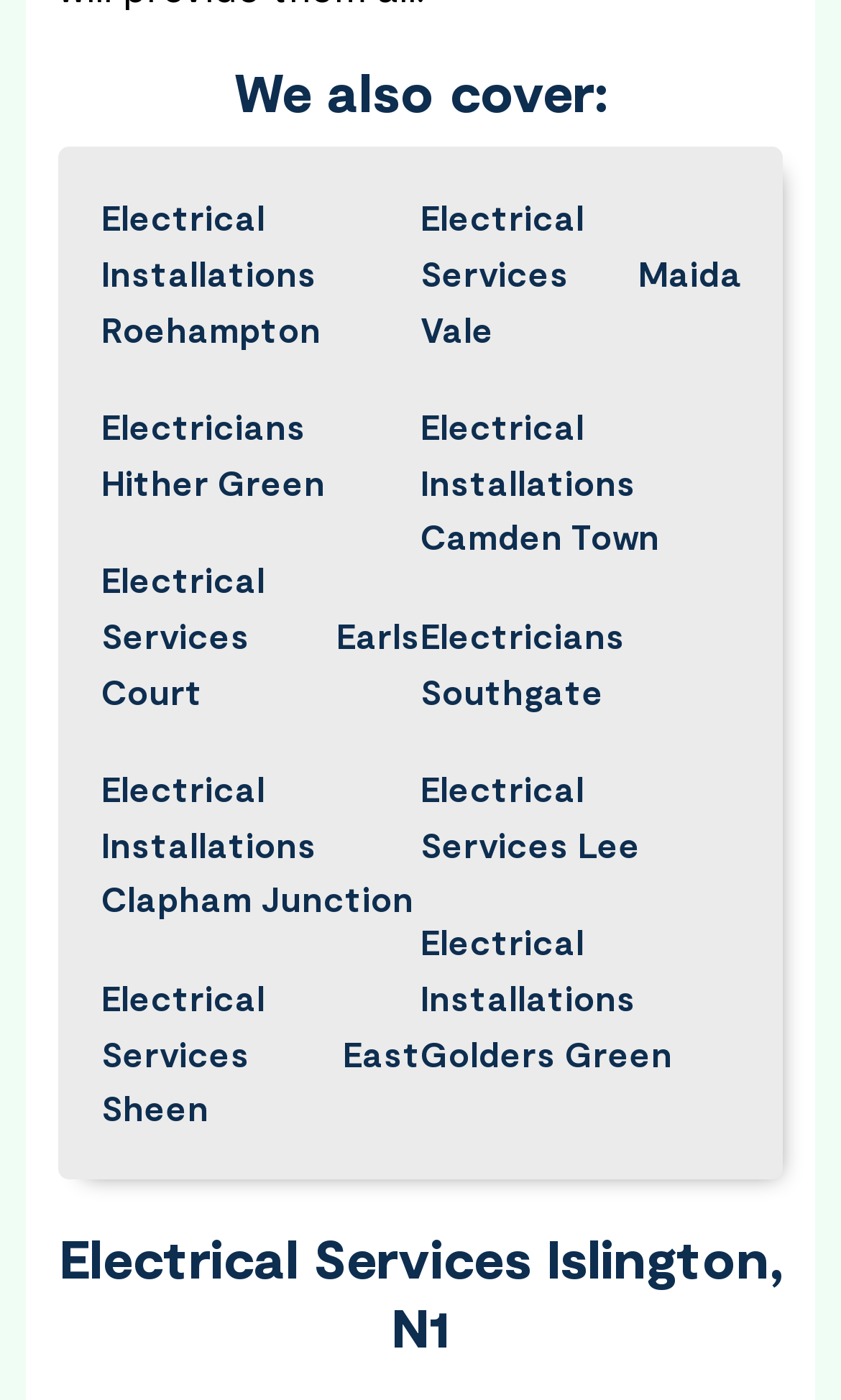Extract the bounding box coordinates of the UI element described: "Electrical Services Earls Court". Provide the coordinates in the format [left, top, right, bottom] with values ranging from 0 to 1.

[0.121, 0.395, 0.5, 0.513]